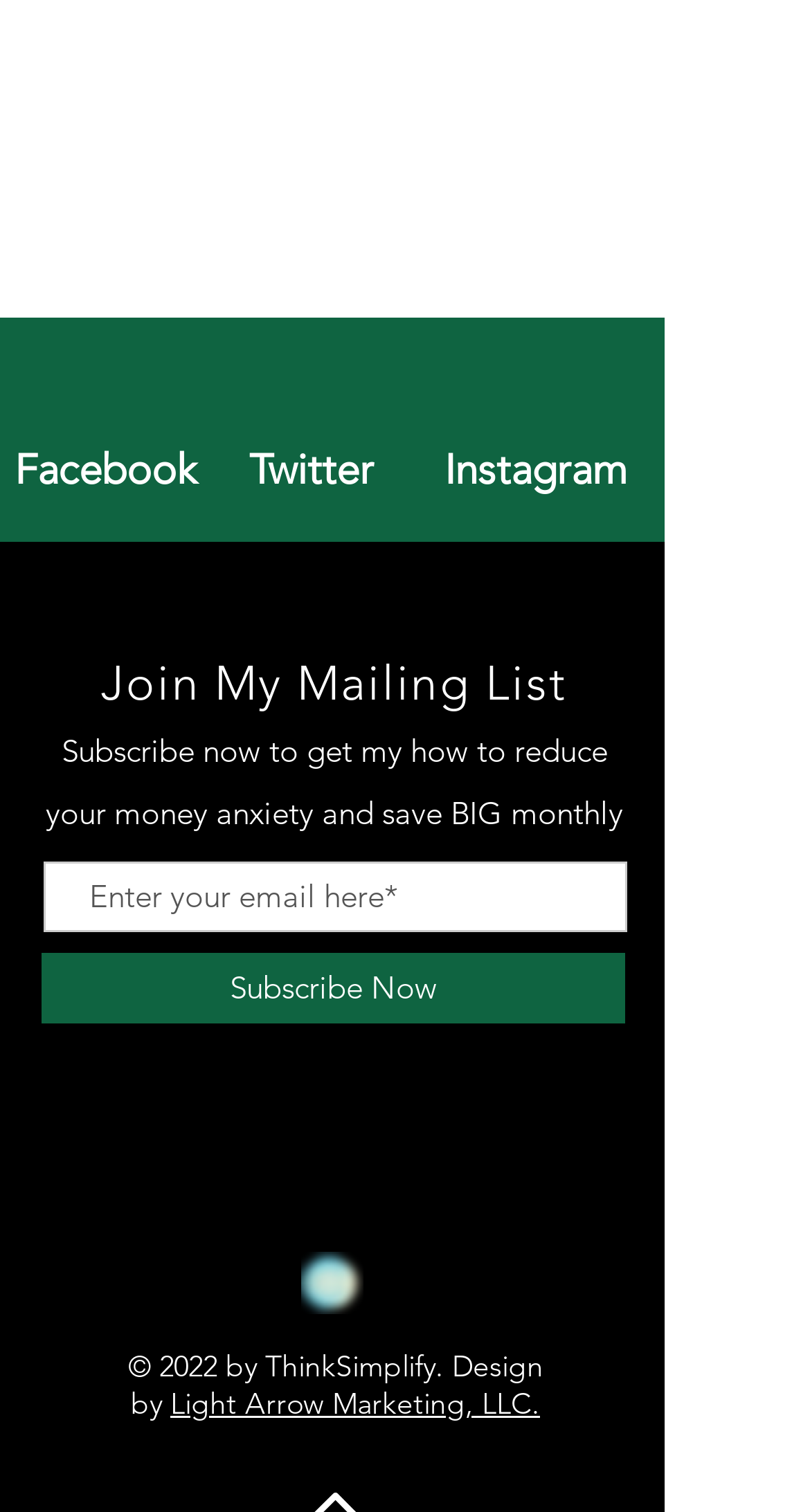Determine the bounding box coordinates of the clickable region to follow the instruction: "Click on Light Arrow Marketing, LLC logo".

[0.372, 0.828, 0.449, 0.869]